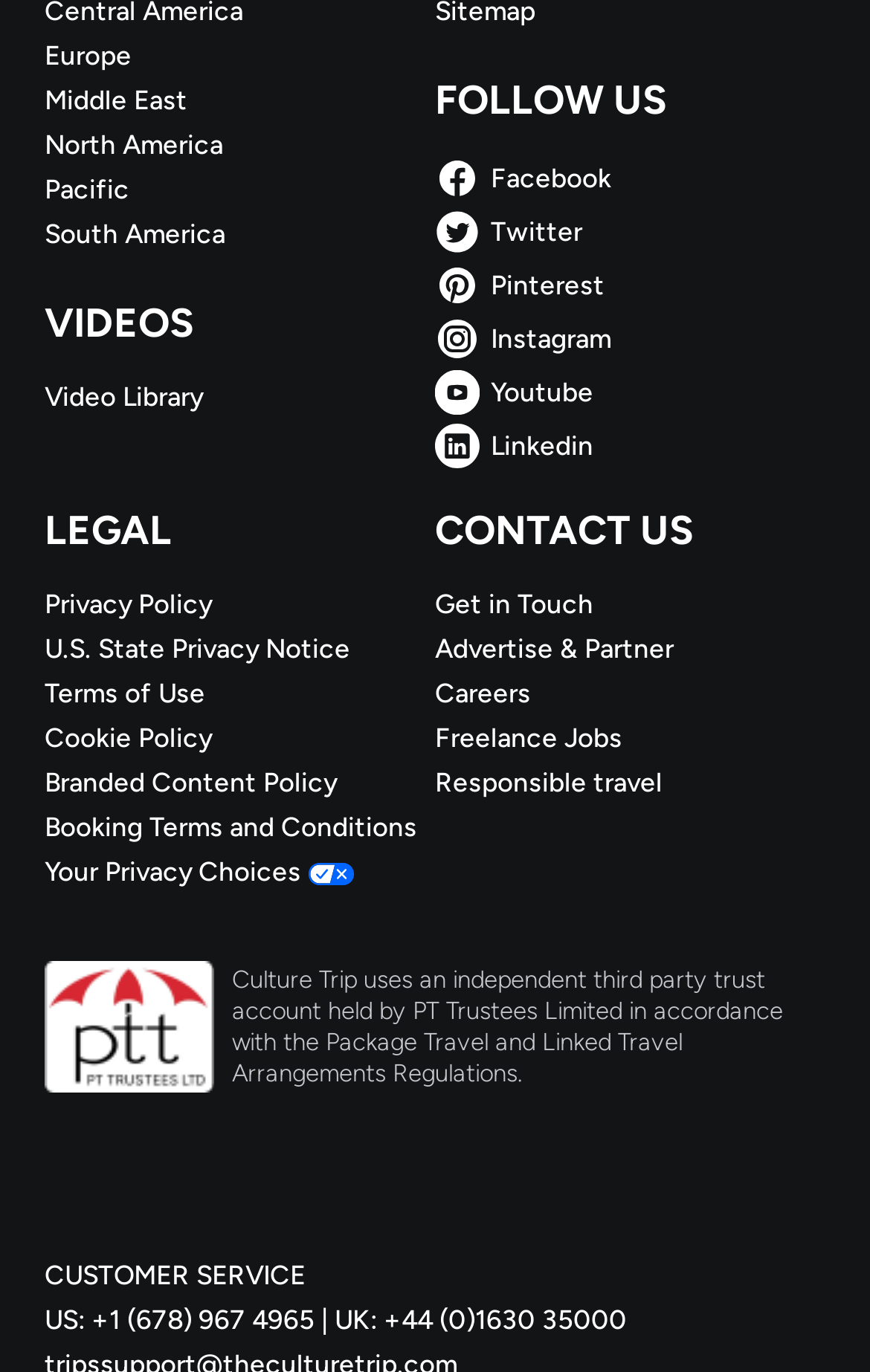Answer the question below using just one word or a short phrase: 
What is the company's privacy policy?

Link to Privacy Policy